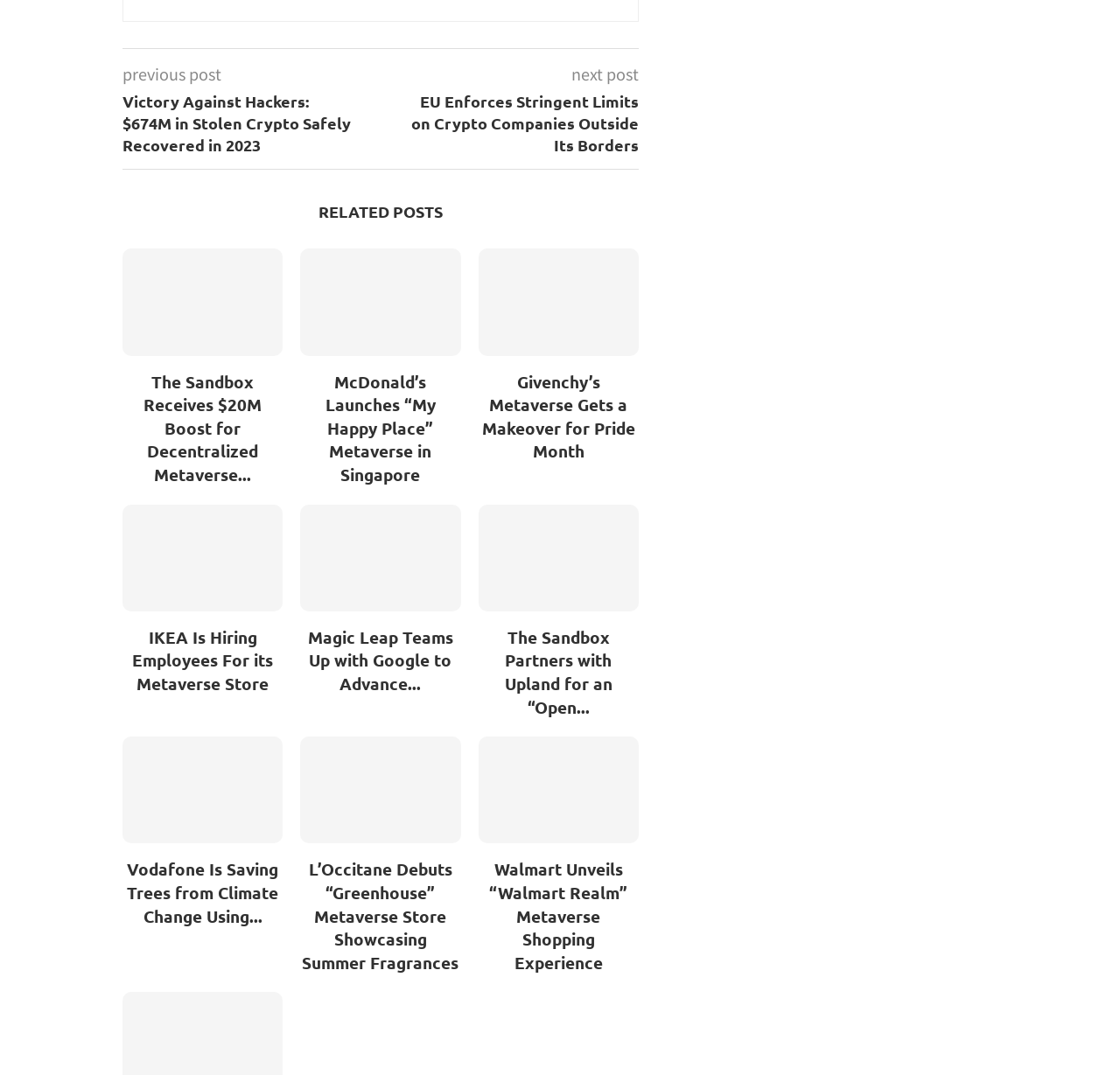What is the company mentioned in the last post?
Look at the image and provide a short answer using one word or a phrase.

Walmart